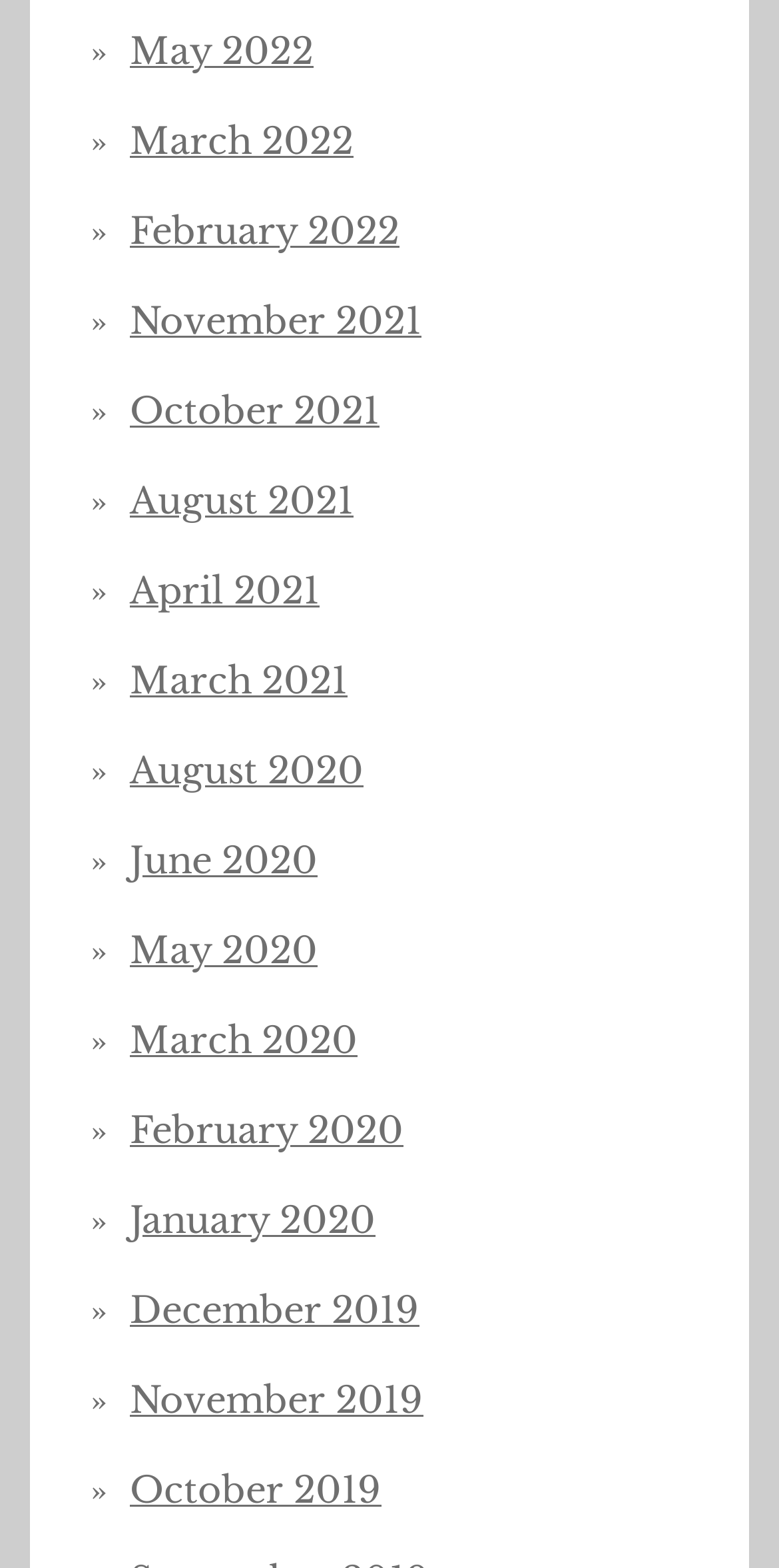Provide a one-word or short-phrase answer to the question:
How many links are there on the webpage?

20